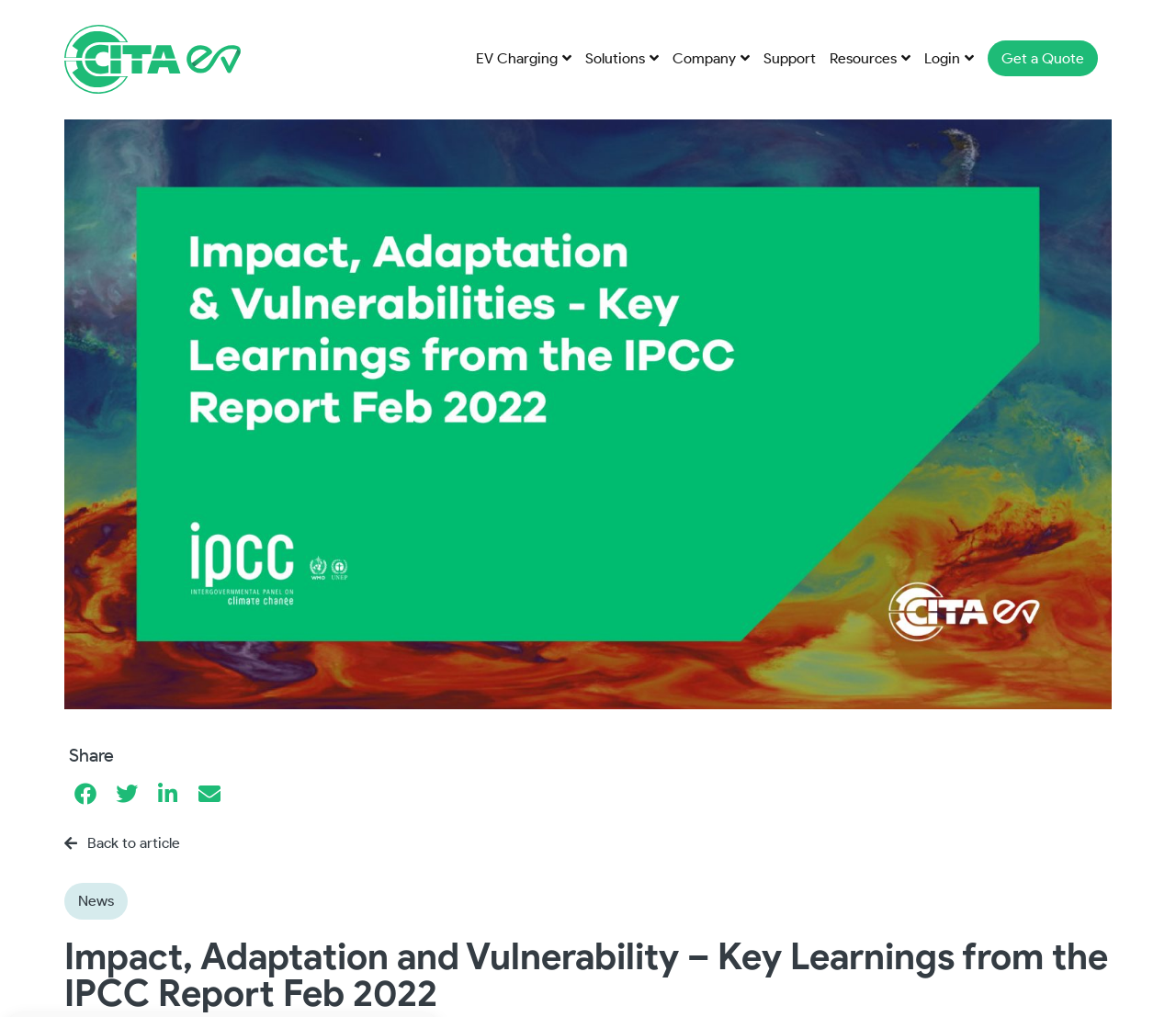Find the bounding box coordinates of the clickable region needed to perform the following instruction: "Click on EV Charging". The coordinates should be provided as four float numbers between 0 and 1, i.e., [left, top, right, bottom].

[0.405, 0.049, 0.486, 0.066]